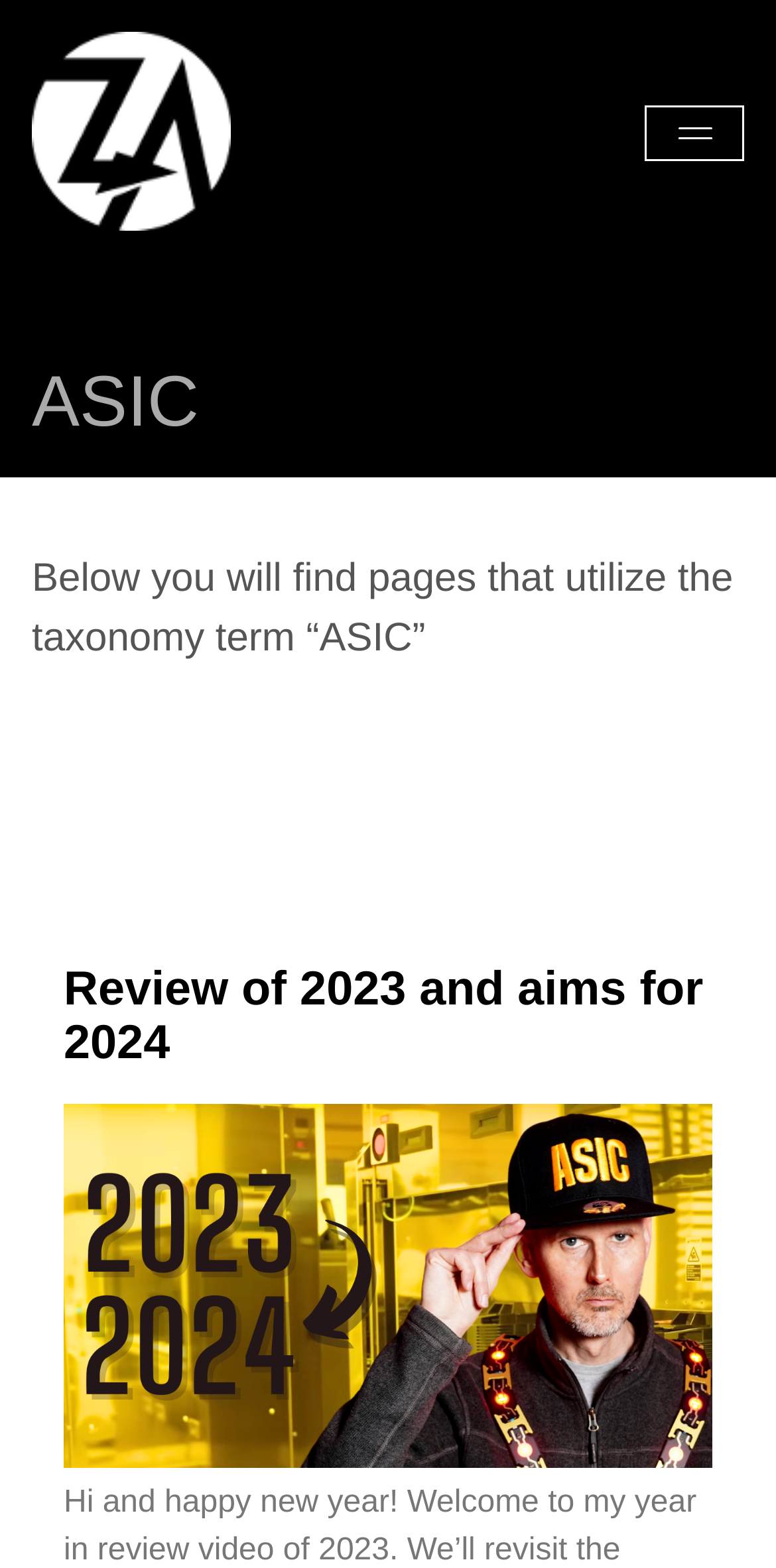Answer succinctly with a single word or phrase:
How many images are on the webpage?

2